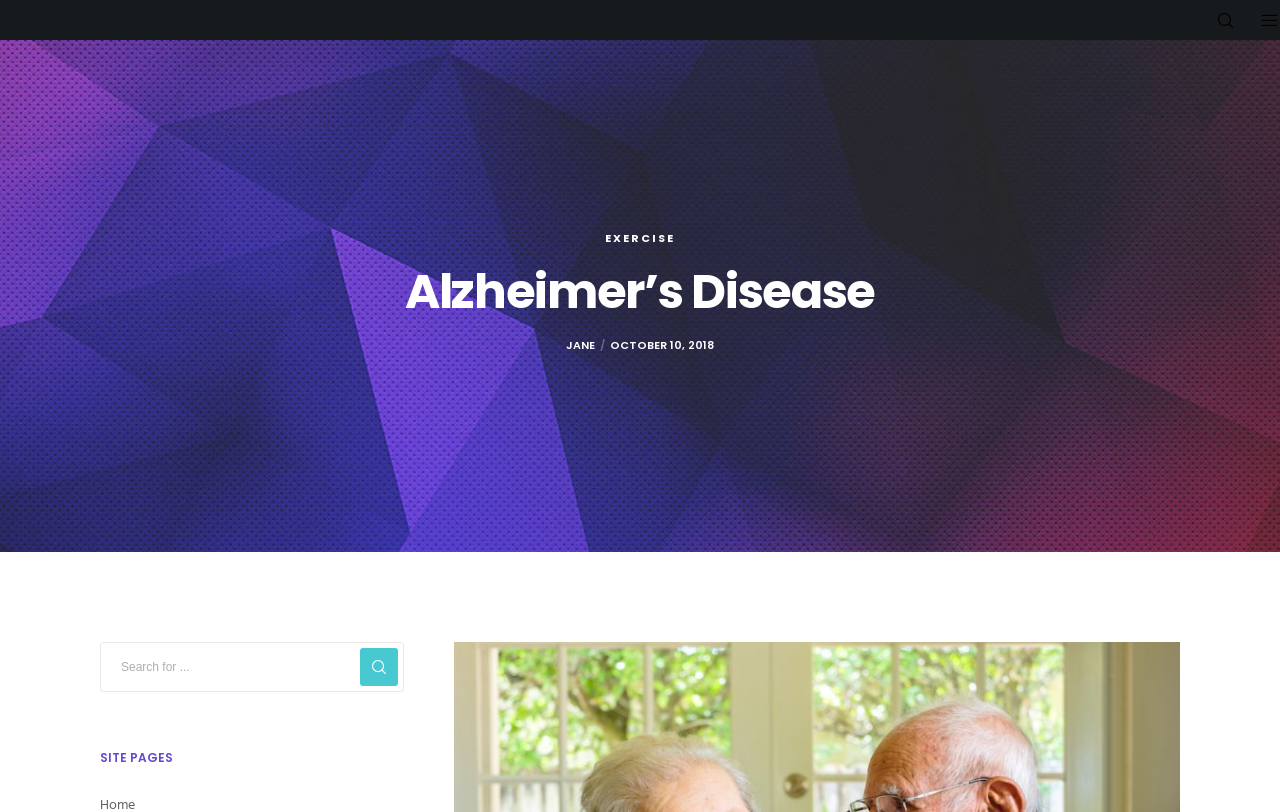Please answer the following question using a single word or phrase: What is the date mentioned?

OCTOBER 10, 2018